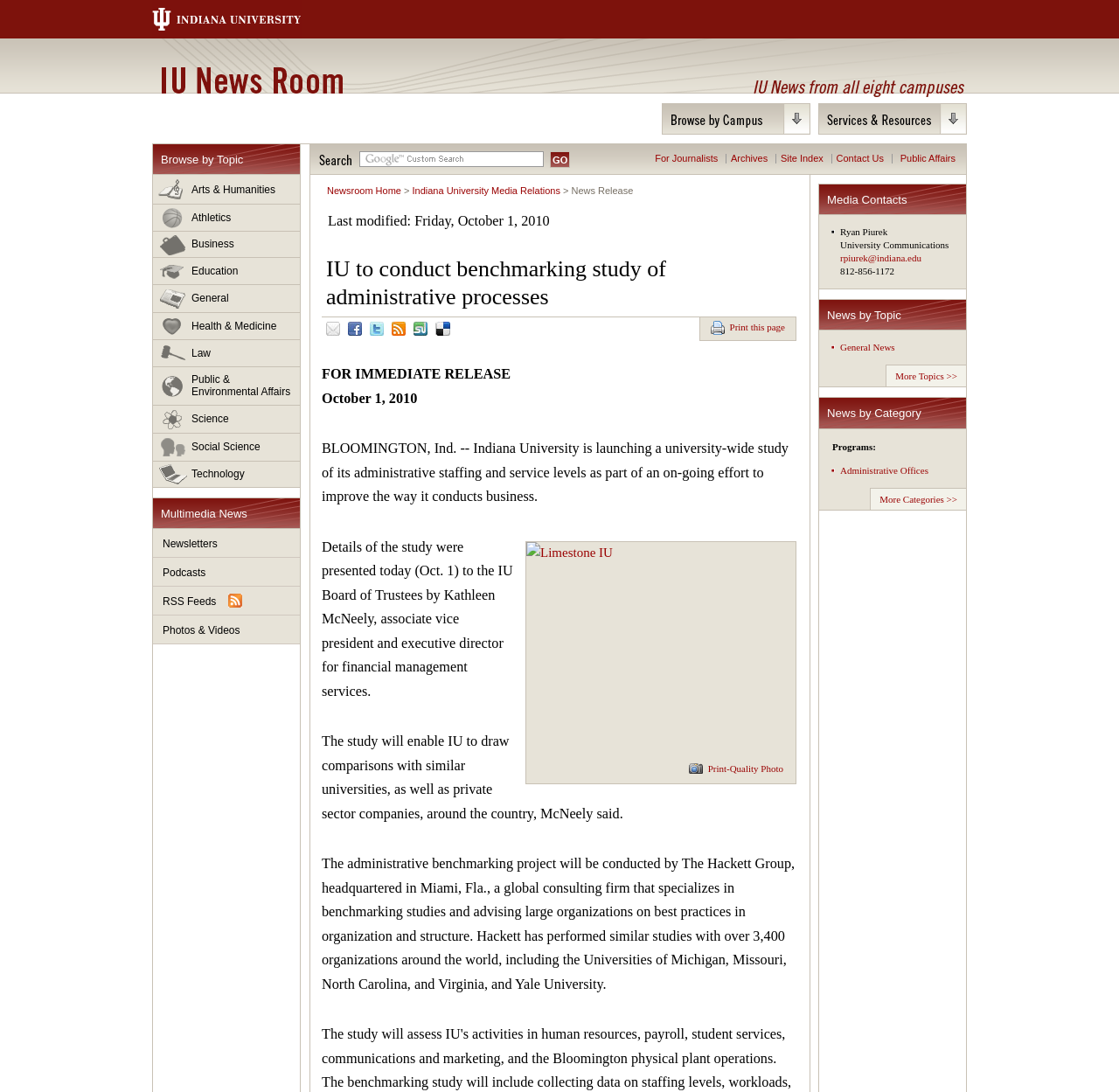Provide a thorough description of the webpage's content and layout.

The webpage is about Indiana University's newsroom, specifically featuring an article about the university's administrative benchmarking study. At the top, there is a heading "IU News Room" and a link to "Indiana University". Below this, there is a heading "IU News from all eight campuses". 

On the left side, there is a list of links categorized by topic, including "Arts & Humanities", "Athletics", "Business", and more. Below this list, there is a heading "Multimedia News" followed by links to "Newsletters", "Podcasts", "RSS Feeds", and "Photos & Videos". 

On the right side, there is a search bar with a heading "Search" and a "GO" button. Below this, there are links to "For Journalists", "Archives", "Site Index", "Contact Us", and "Public Affairs". 

Further down, there is a section with media contacts, including a name, email, and phone number. Below this, there are headings "News by Topic" and "News by Category" with links to various topics and categories. 

The main article is about Indiana University's administrative benchmarking study, which is a university-wide study to improve the way the university conducts business. The article includes a photo of the university's limestone building and a link to a print-quality photo. The text describes the study, its purpose, and the company conducting the study, The Hackett Group.